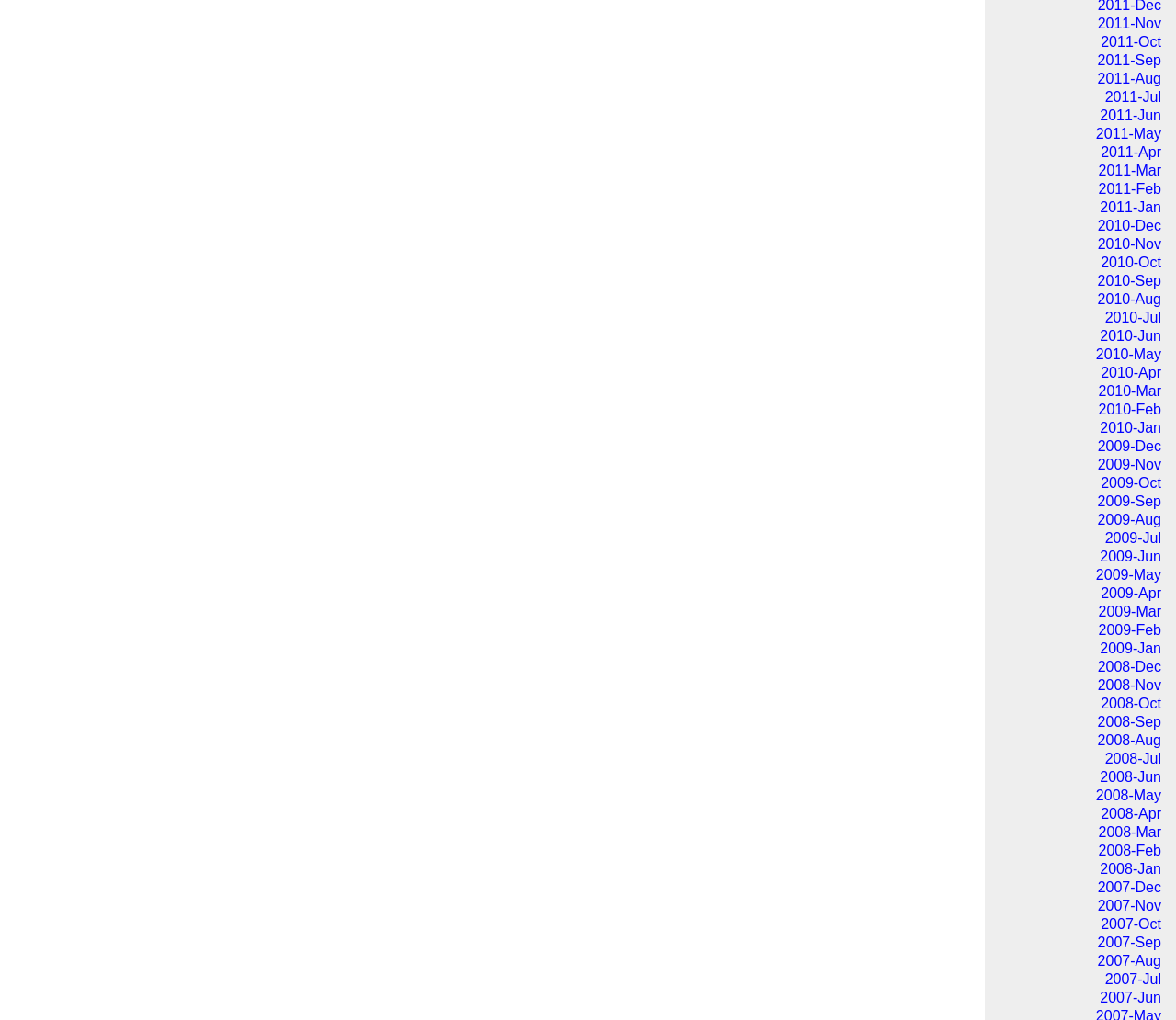Identify the bounding box coordinates of the clickable region to carry out the given instruction: "View archives for 2011-Nov".

[0.933, 0.015, 0.988, 0.031]